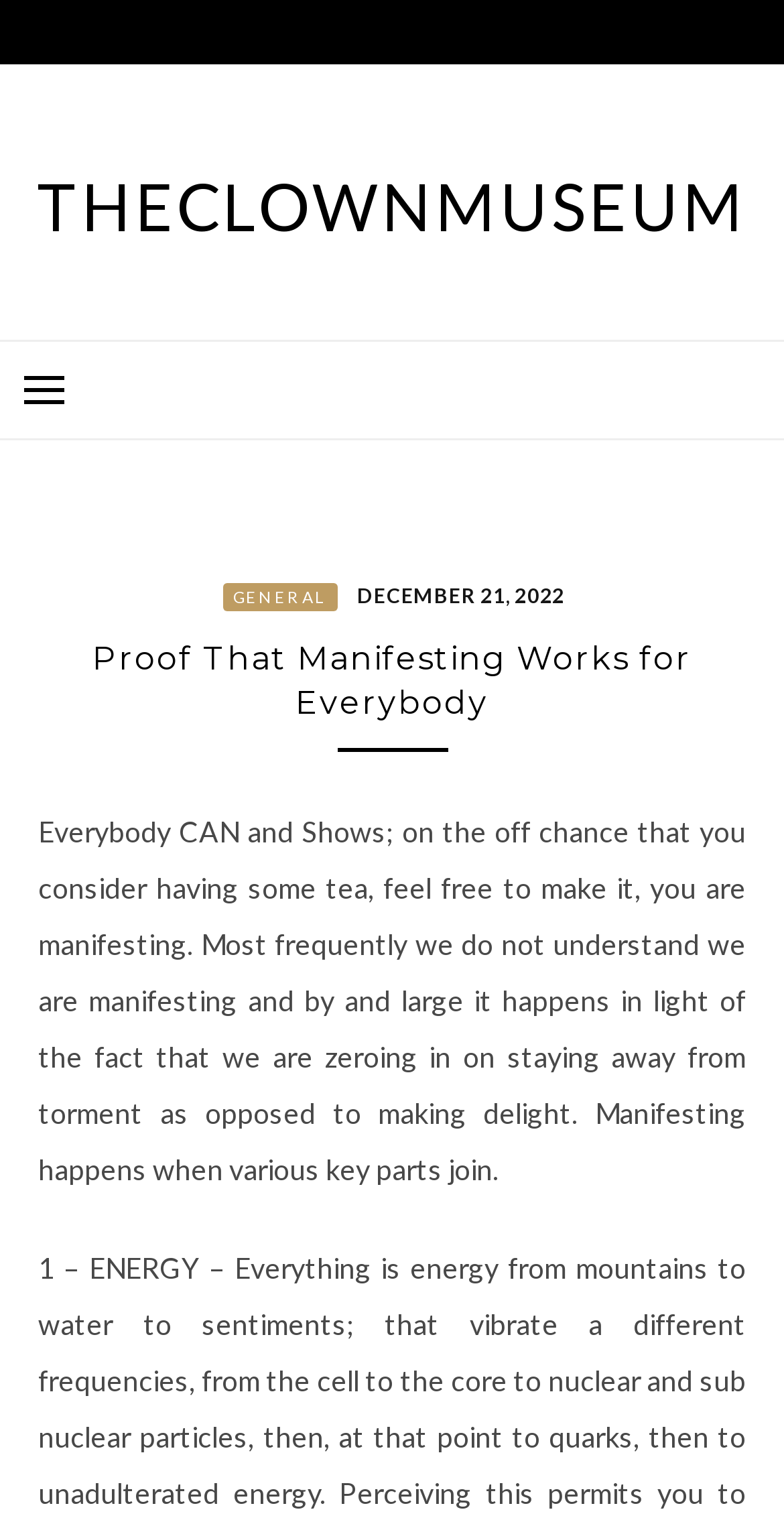What is the example given to illustrate manifesting?
Answer the question with a single word or phrase by looking at the picture.

Having some tea